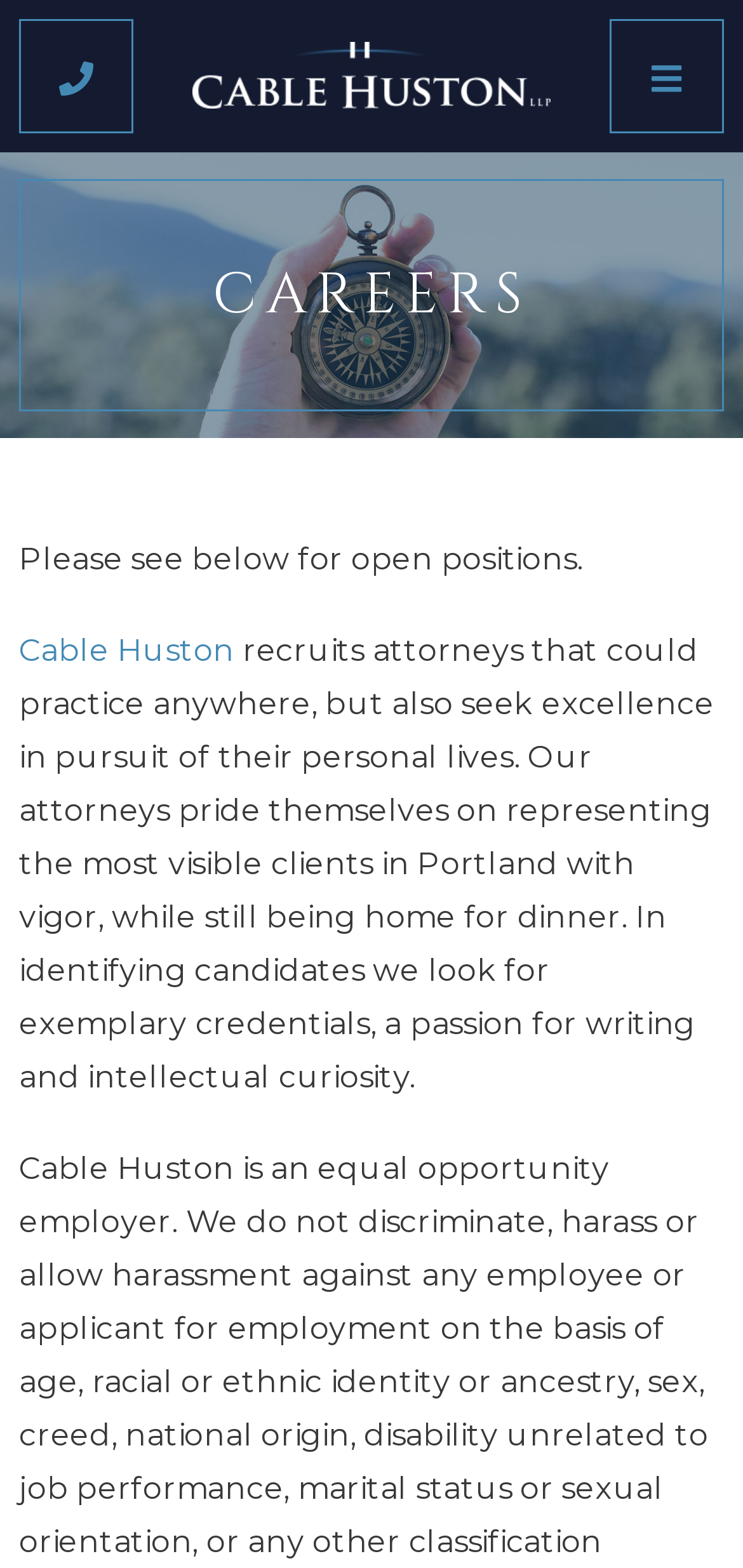What do the attorneys of Cable Huston seek in their personal lives?
We need a detailed and exhaustive answer to the question. Please elaborate.

The static text element with the text 'Cable Huston recruits attorneys that could practice anywhere, but also seek excellence in pursuit of their personal lives.' provides the information about what the attorneys of Cable Huston seek in their personal lives.